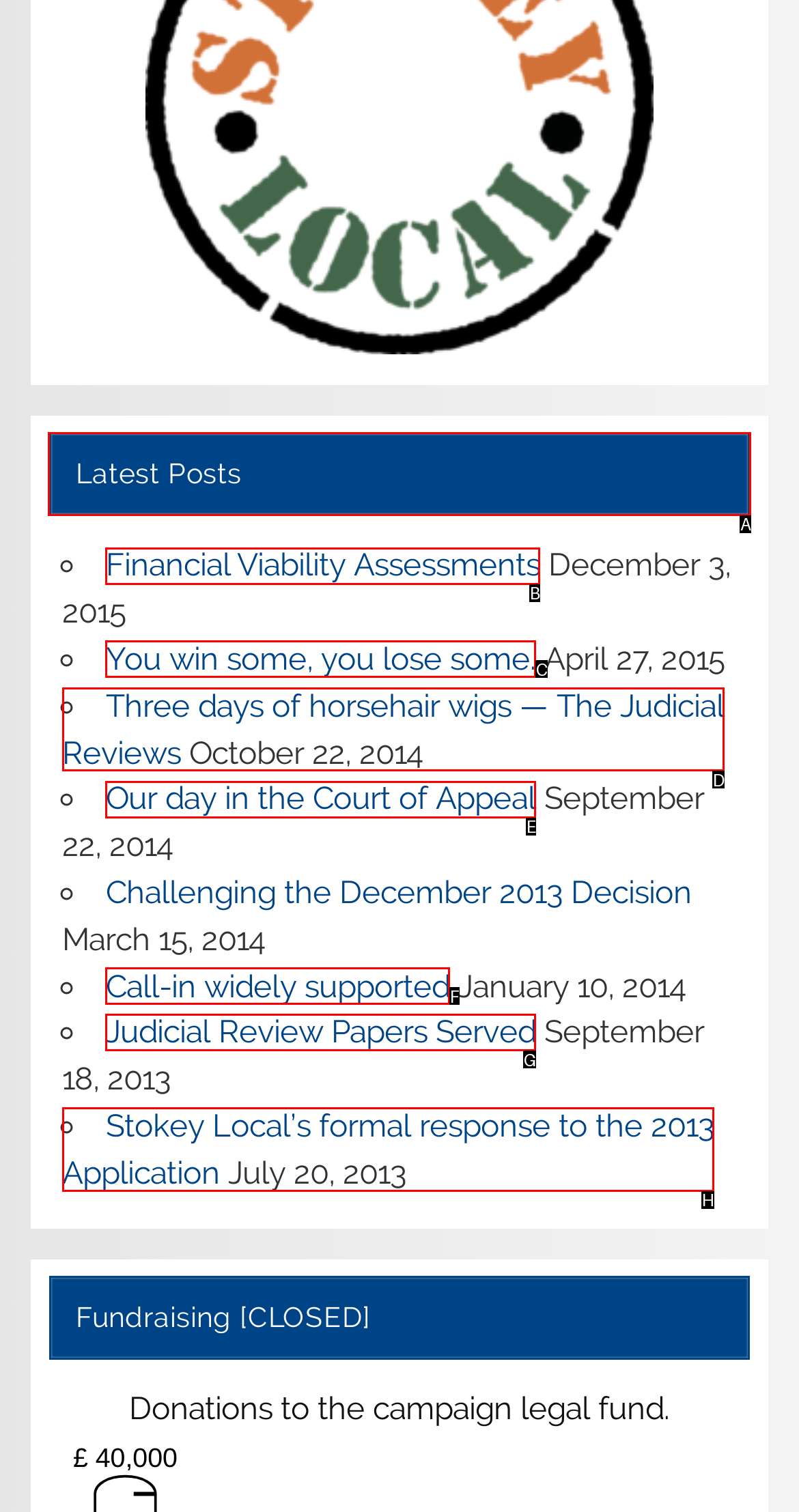Identify the correct UI element to click for this instruction: View latest posts
Respond with the appropriate option's letter from the provided choices directly.

A